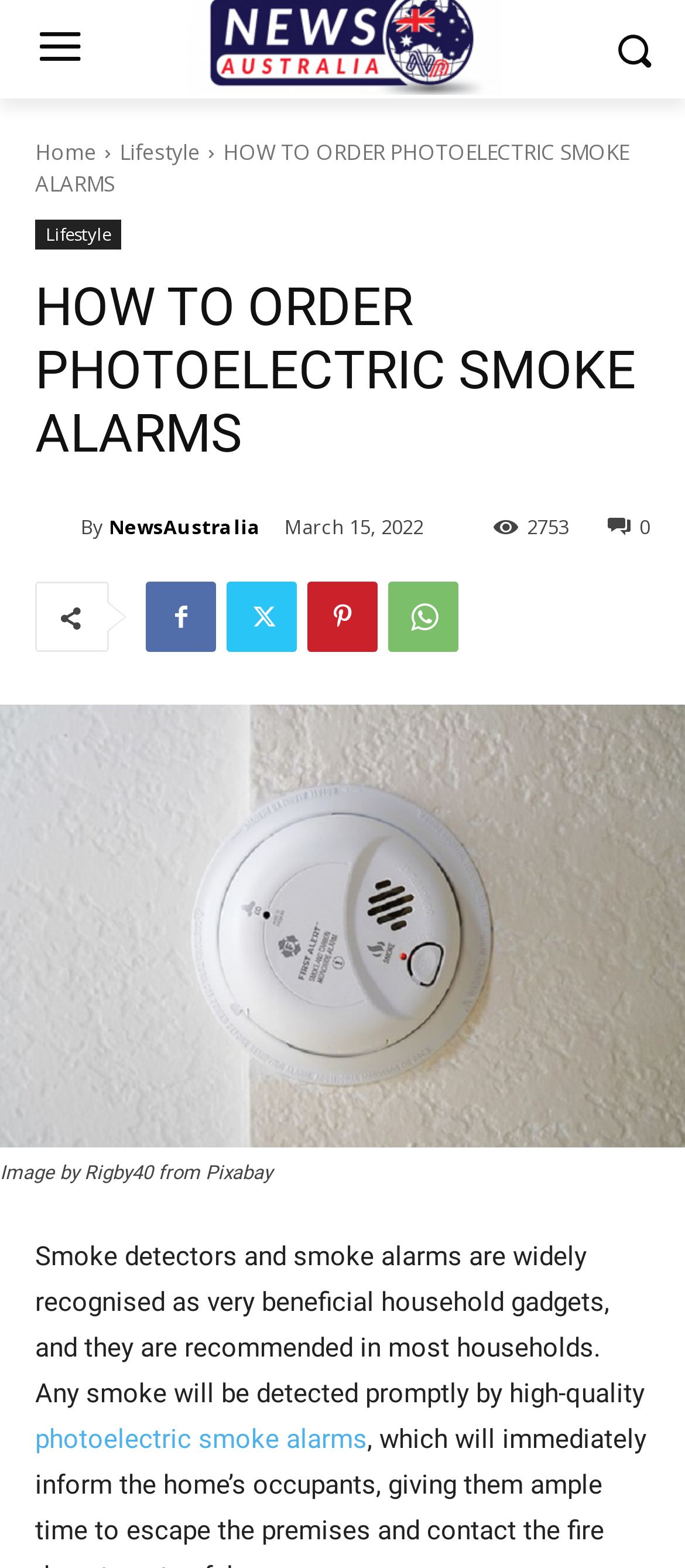Identify the bounding box of the HTML element described as: "0".

[0.887, 0.326, 0.949, 0.343]